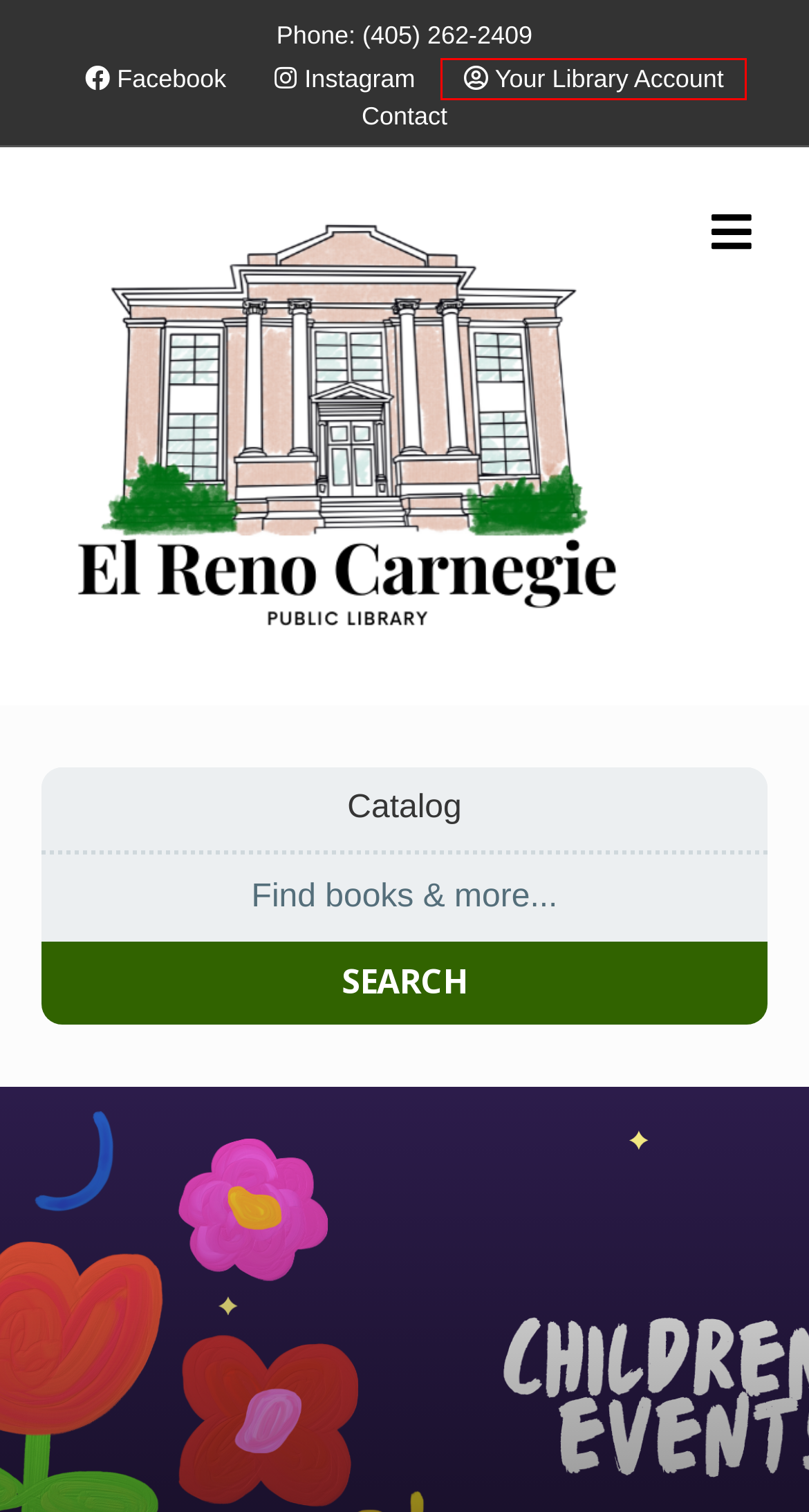Observe the provided screenshot of a webpage that has a red rectangle bounding box. Determine the webpage description that best matches the new webpage after clicking the element inside the red bounding box. Here are the candidates:
A. Library Board – El Reno Carnegie Library
B. Resources – El Reno Carnegie Library
C. Catalog — El Reno Carnegie Library
D. Department of Libraries
E. 2024 Summer Reading Program – El Reno Carnegie Library
F. Contact – El Reno Carnegie Library
G. Institute of Museum and Library Services
H. El Reno Carnegie Library – El Reno, Oklahoma

C